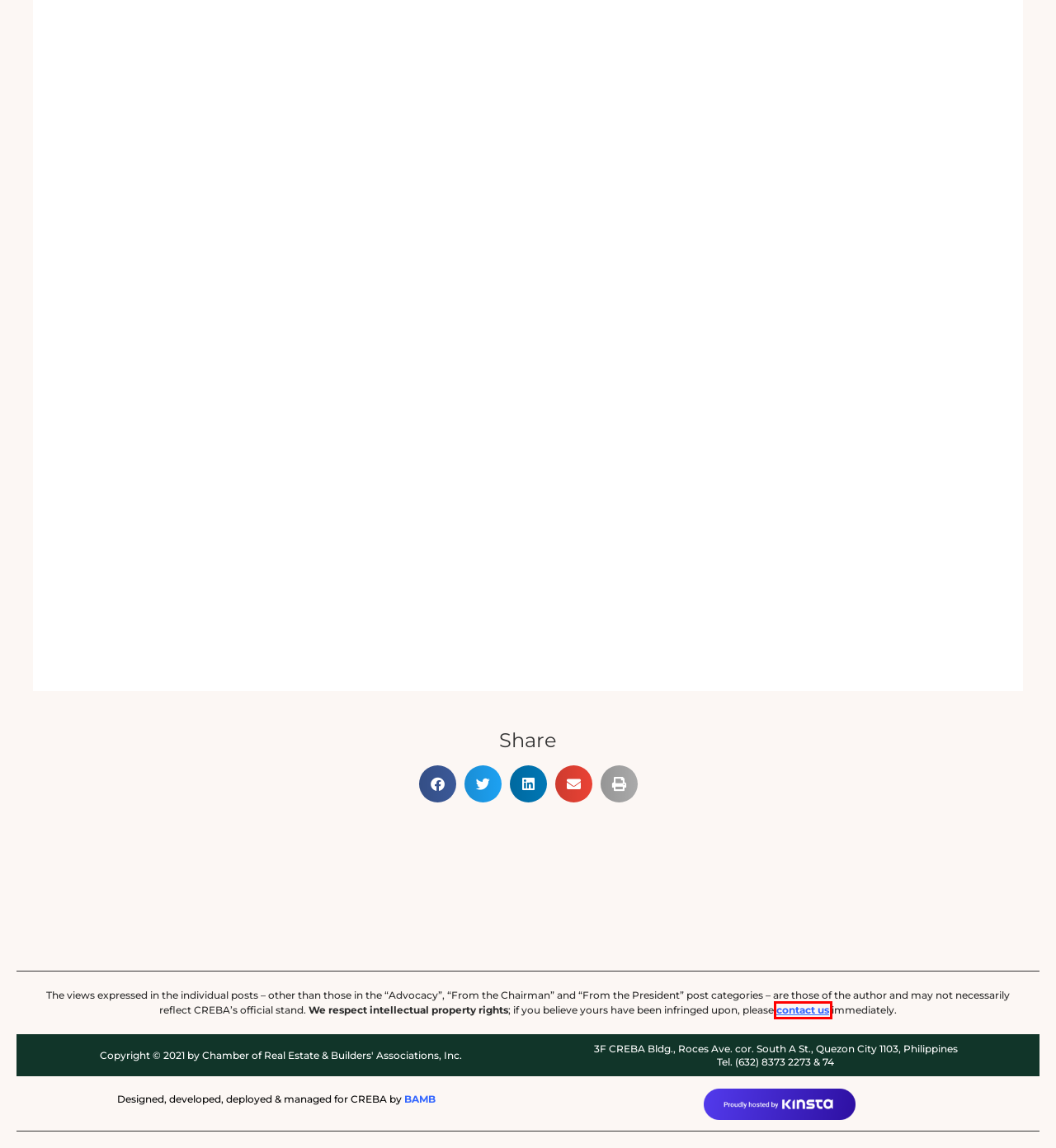Given a webpage screenshot with a red bounding box around a particular element, identify the best description of the new webpage that will appear after clicking on the element inside the red bounding box. Here are the candidates:
A. Webinars - CREBA
B. Advocacies - CREBA
C. Welcome to CREBA
D. Kinsta® - Fast, secure, feature-rich WordPress hosting
E. BPCL Law – The Firm You Can Trust
F. Events - CREBA
G. Contact Us - CREBA
H. CREBA-NAR

G